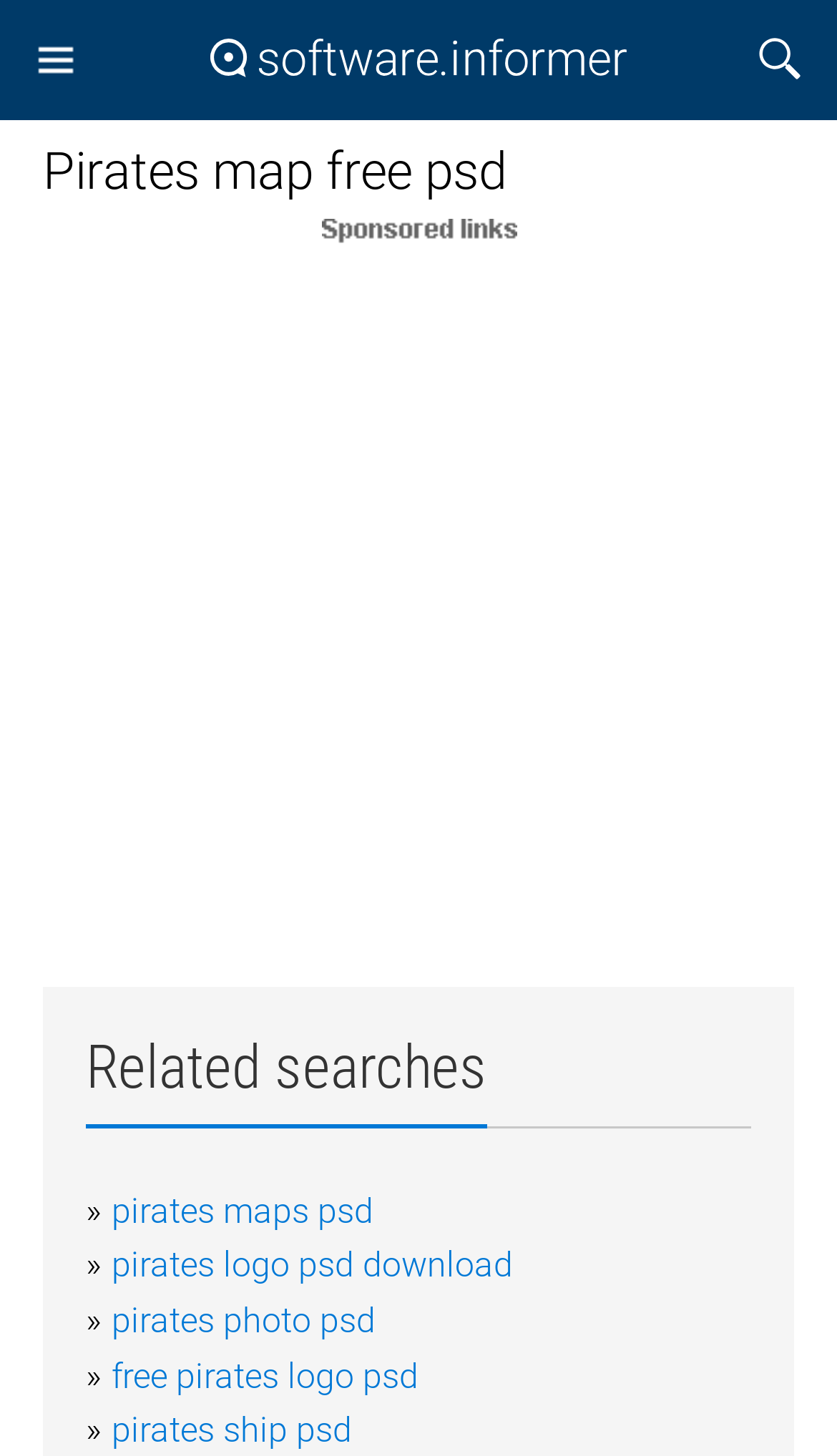Specify the bounding box coordinates of the area to click in order to execute this command: 'View pirates map free psd'. The coordinates should consist of four float numbers ranging from 0 to 1, and should be formatted as [left, top, right, bottom].

[0.051, 0.097, 0.605, 0.14]